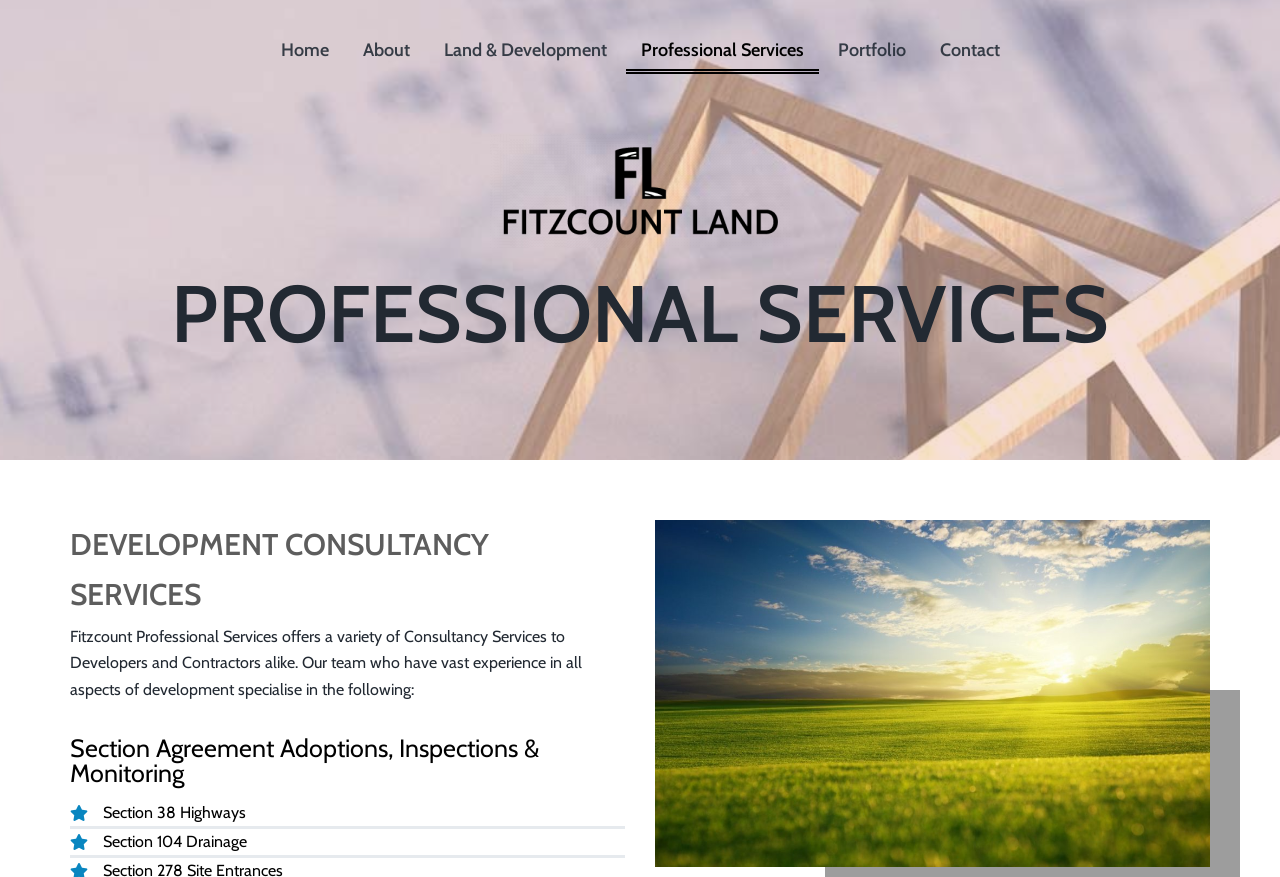What is the name of the company?
Utilize the image to construct a detailed and well-explained answer.

The company name can be found in the logo at the top of the page, which is a square logo with the text 'Fitzcount Land'.